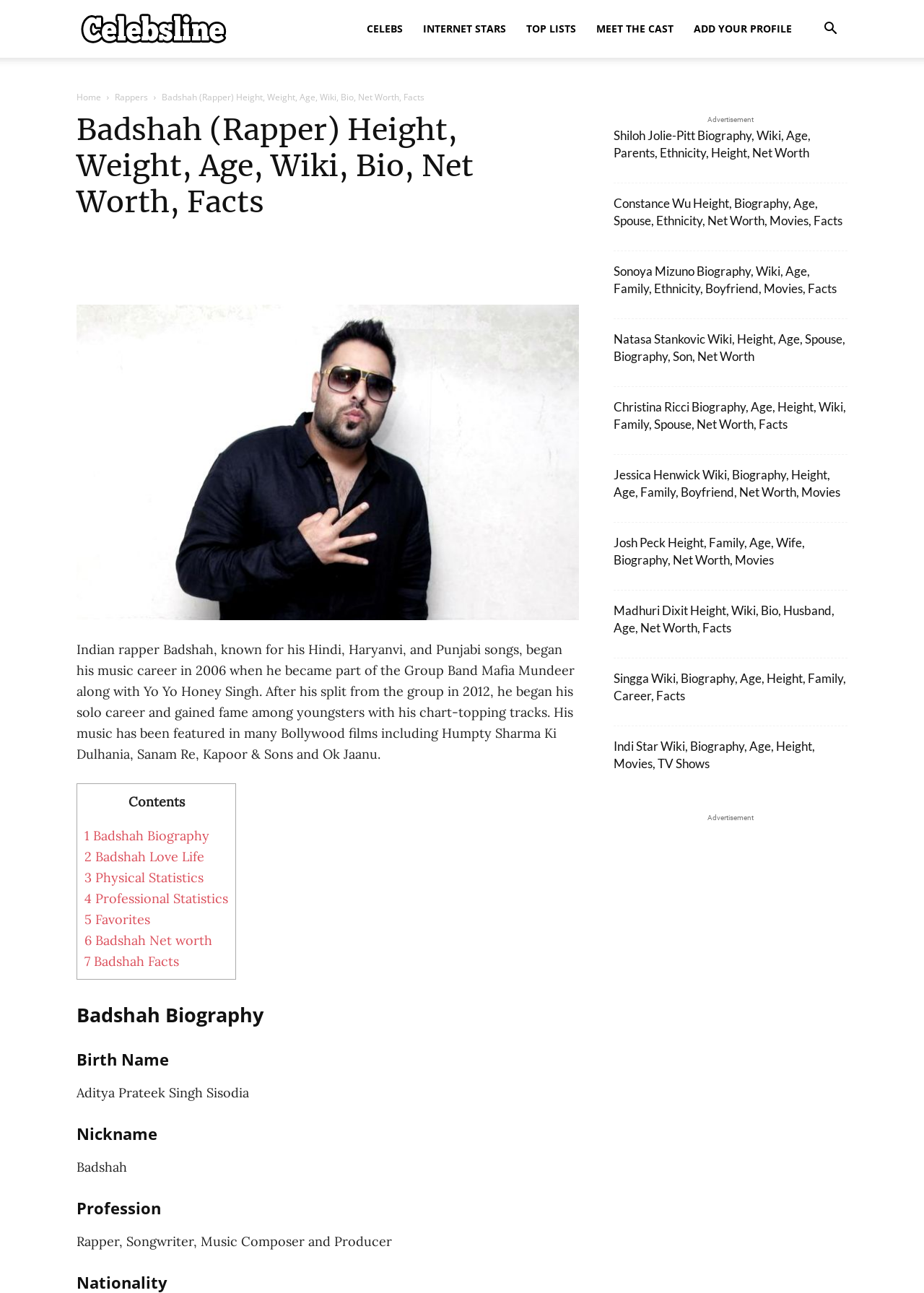Identify the bounding box coordinates of the section that should be clicked to achieve the task described: "Search for something".

[0.88, 0.018, 0.917, 0.028]